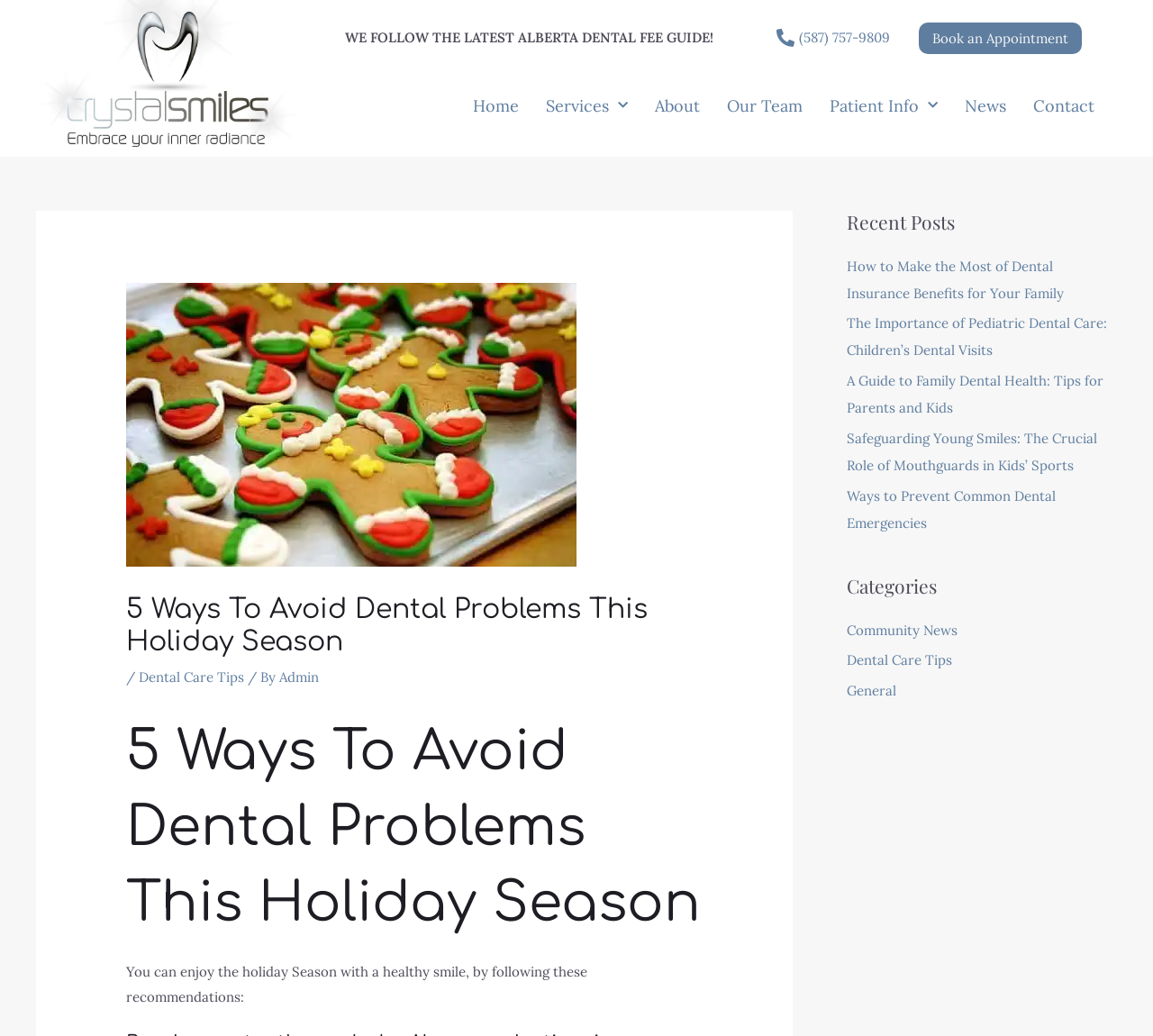Find the bounding box coordinates for the area you need to click to carry out the instruction: "Read about dental care tips". The coordinates should be four float numbers between 0 and 1, indicated as [left, top, right, bottom].

[0.12, 0.645, 0.212, 0.662]